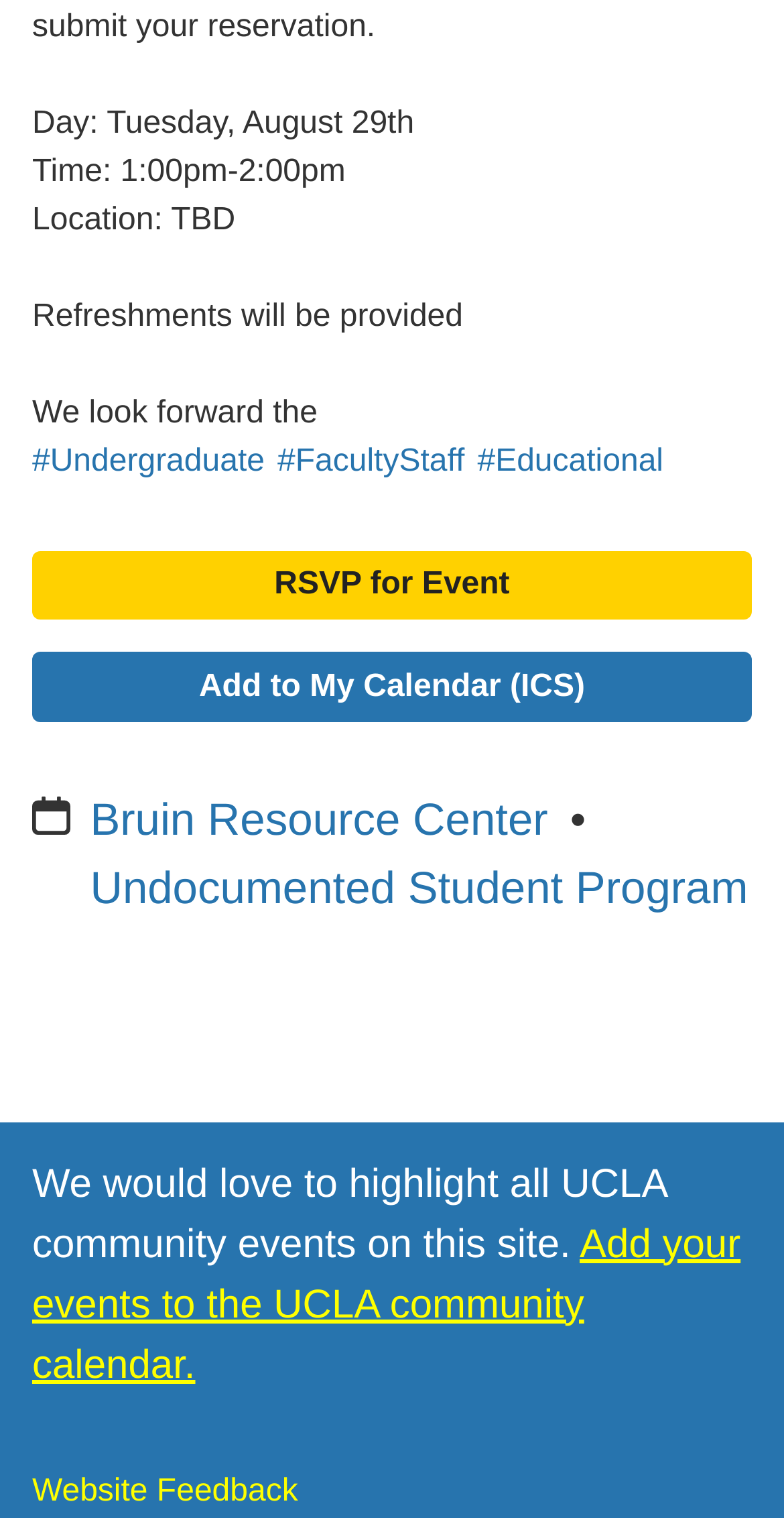Answer the question below in one word or phrase:
How many types of UCLA community members are mentioned?

3